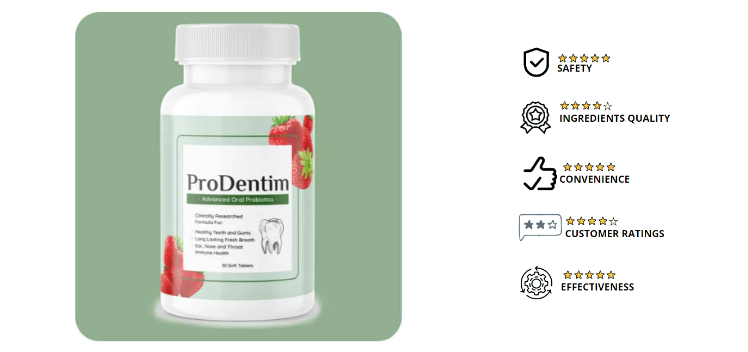What is the primary function of ProDentim?
Answer with a single word or short phrase according to what you see in the image.

Oral care